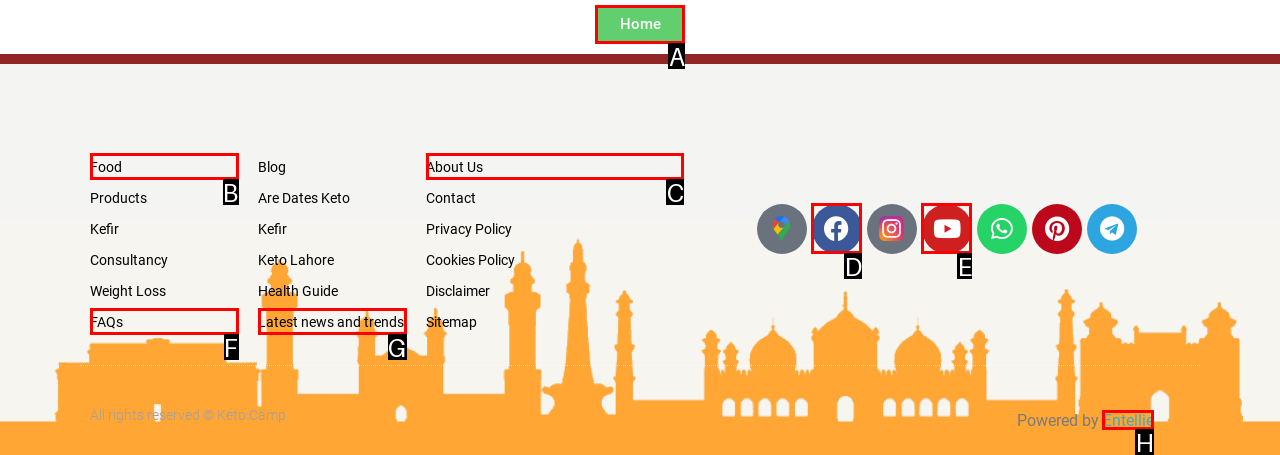Which HTML element should be clicked to perform the following task: Click on Home
Reply with the letter of the appropriate option.

A